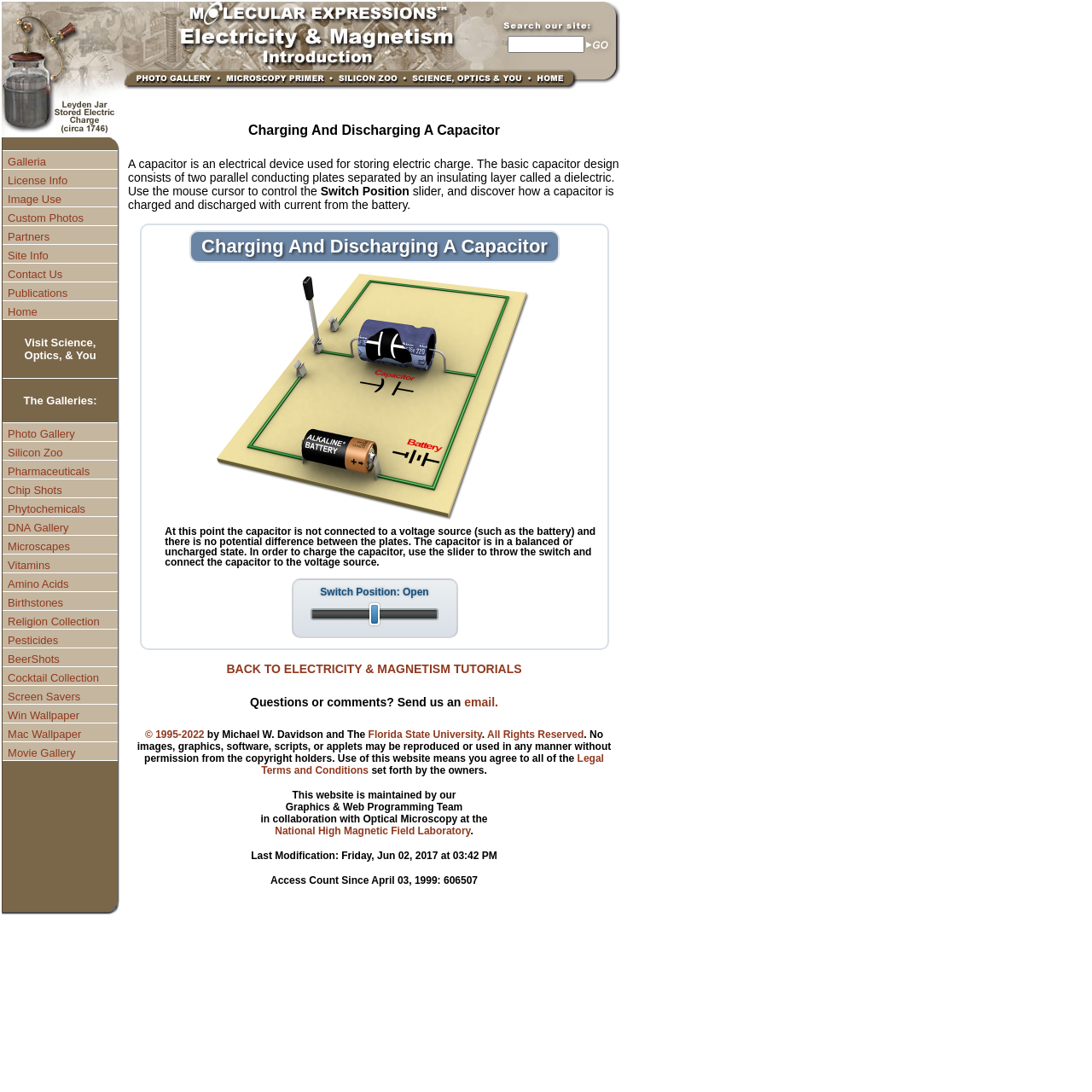Given the description "alt="Italy Medical Schools Logo"", provide the bounding box coordinates of the corresponding UI element.

None